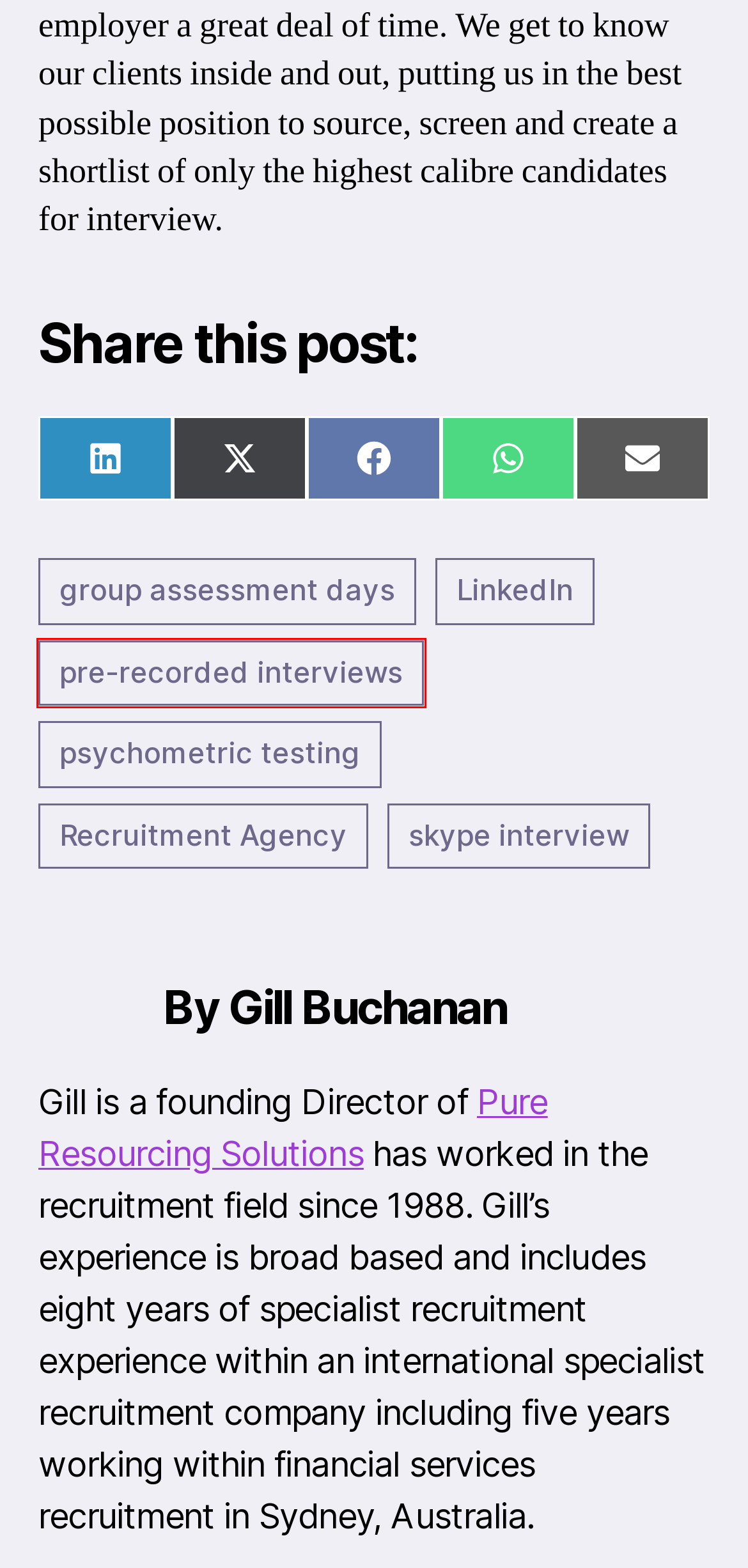Analyze the screenshot of a webpage with a red bounding box and select the webpage description that most accurately describes the new page resulting from clicking the element inside the red box. Here are the candidates:
A. Employer Branding Podcast Archives - Link Humans Archive -
B. Undercover Recruiter - Employer Branding and Talent Acquisition Blog
C. skype interview - Undercover Recruiter
D. LinkedIn - Undercover Recruiter
E. group assessment days - Undercover Recruiter
F. pre-recorded interviews - Undercover Recruiter
G. psychometric testing - Undercover Recruiter
H. Recruitment Agency - Undercover Recruiter

F